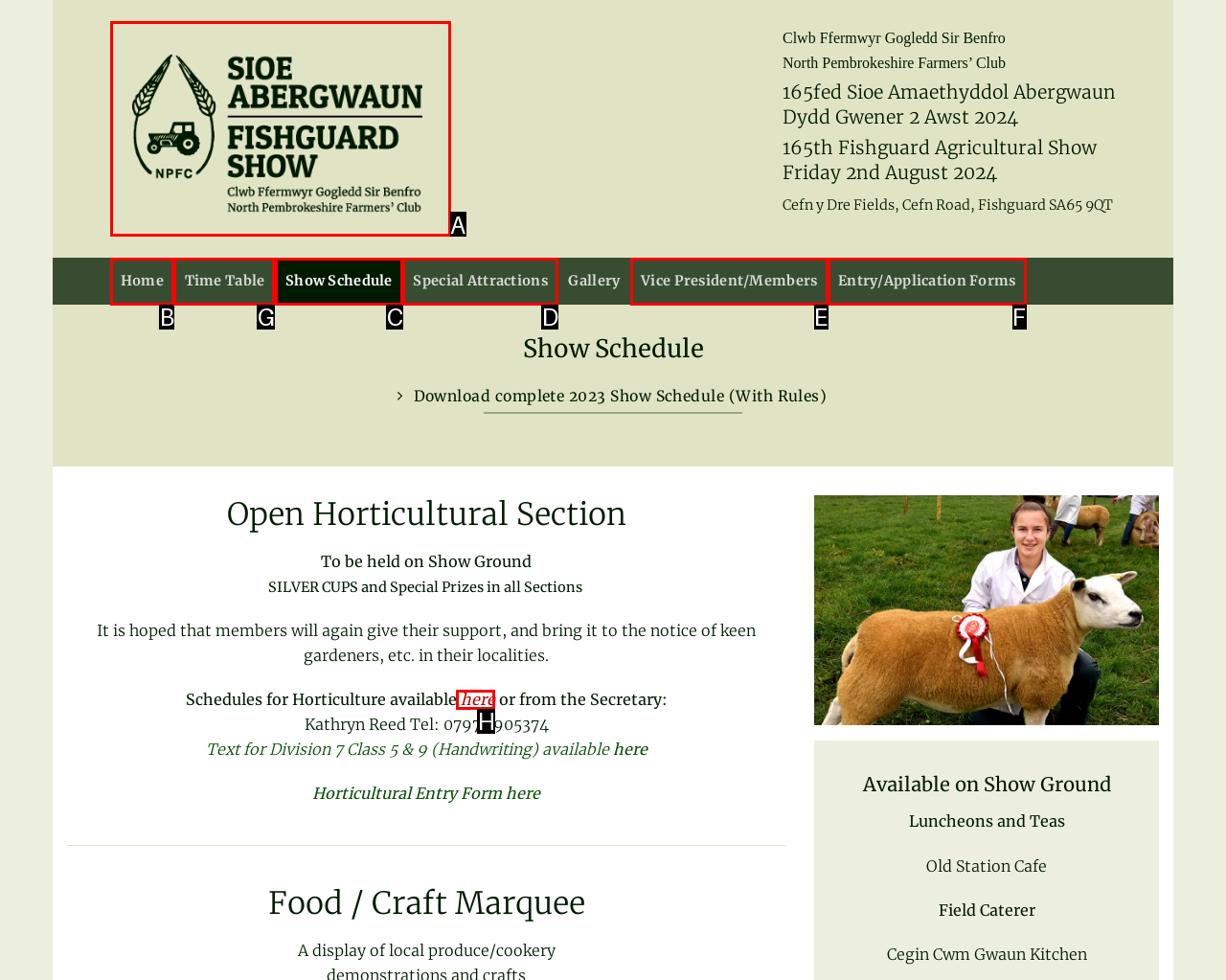Tell me which one HTML element you should click to complete the following task: Check the 'Time Table'
Answer with the option's letter from the given choices directly.

G